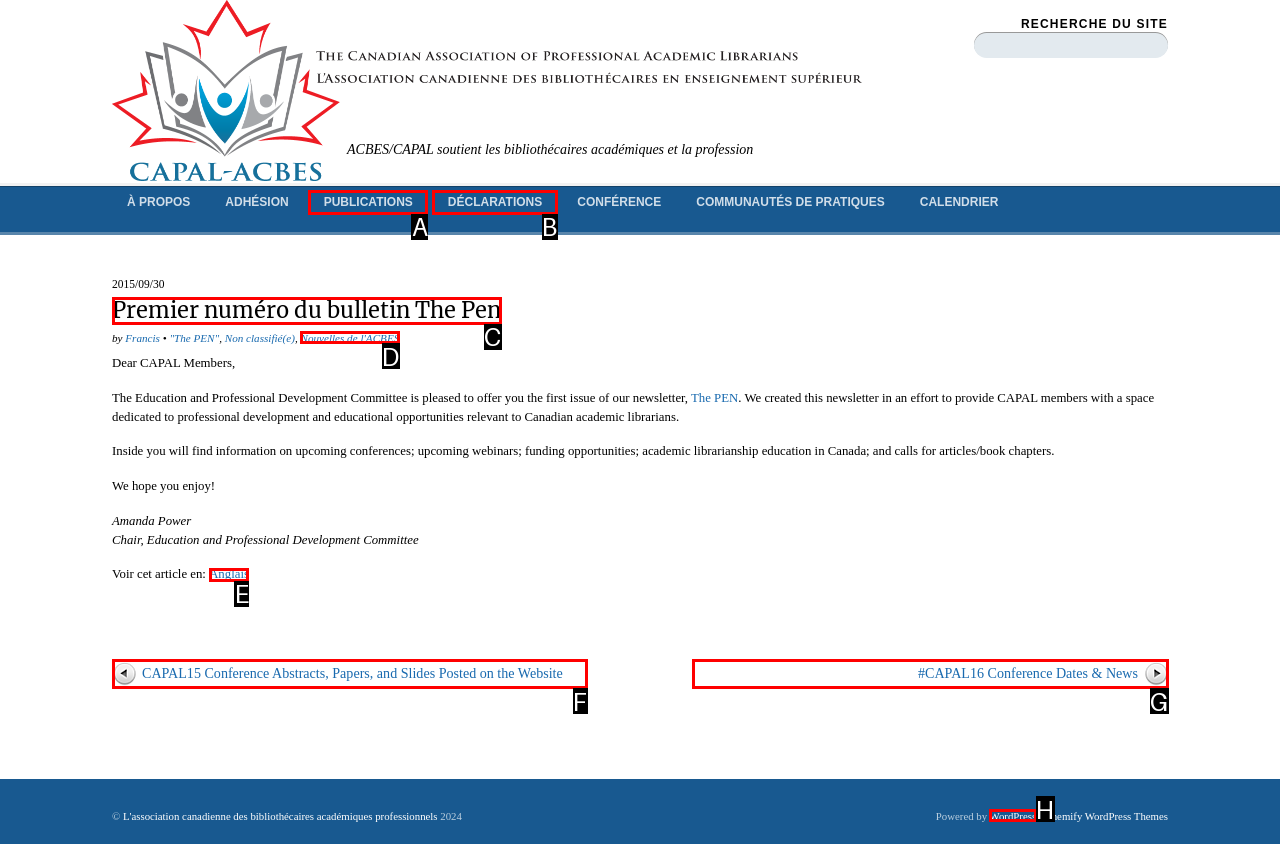Given the description: Déclarations, determine the corresponding lettered UI element.
Answer with the letter of the selected option.

B